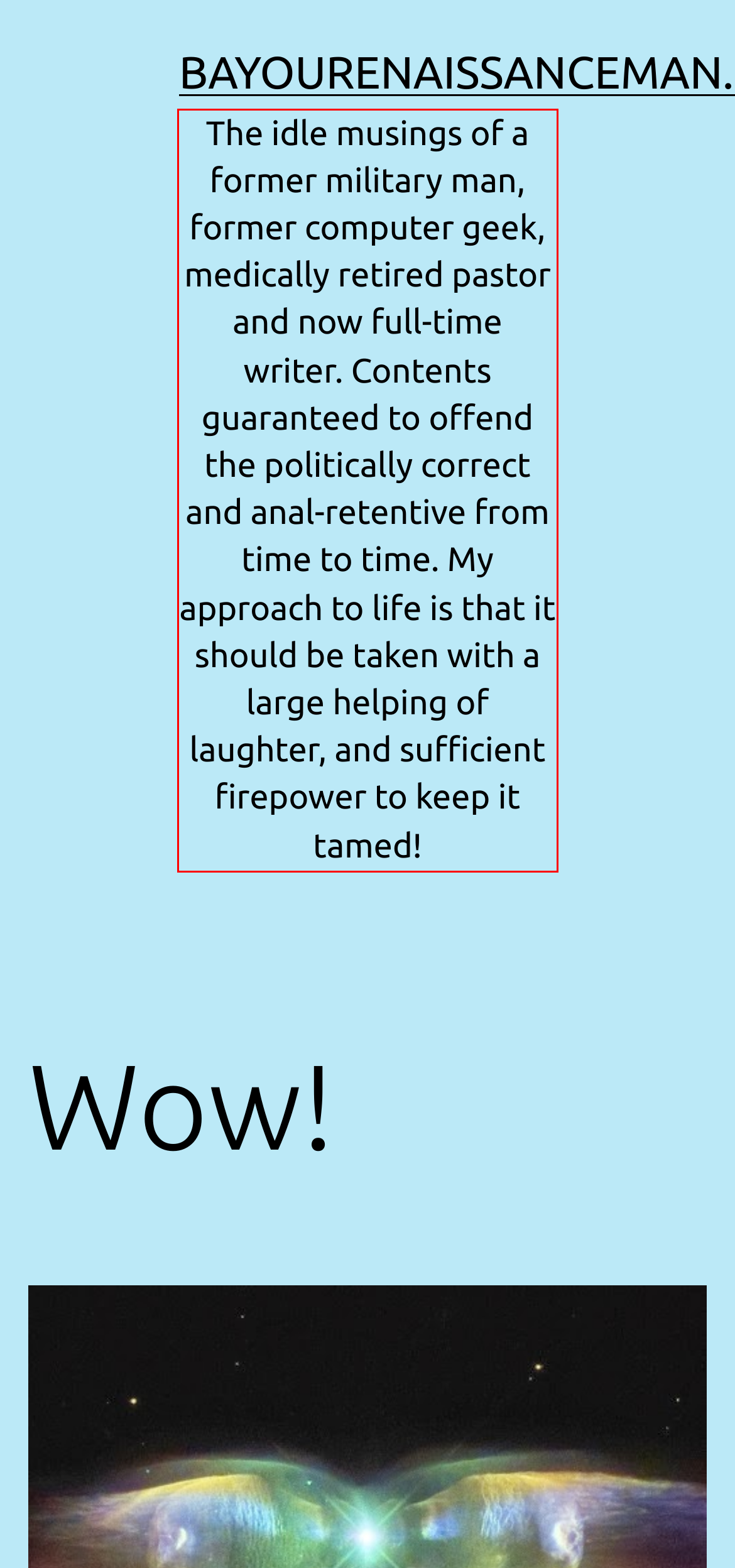Using the provided screenshot, read and generate the text content within the red-bordered area.

The idle musings of a former military man, former computer geek, medically retired pastor and now full-time writer. Contents guaranteed to offend the politically correct and anal-retentive from time to time. My approach to life is that it should be taken with a large helping of laughter, and sufficient firepower to keep it tamed!